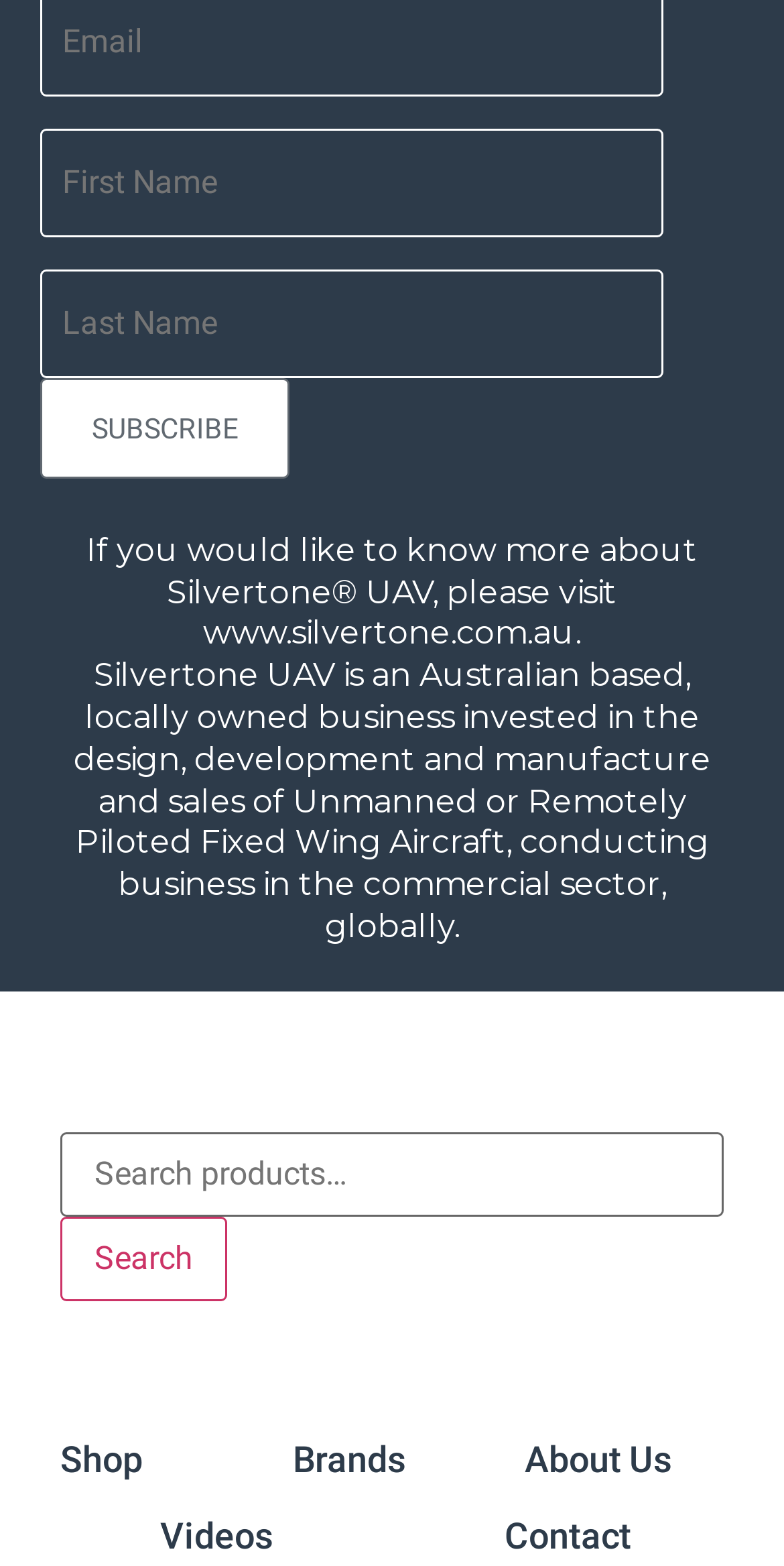Reply to the question with a brief word or phrase: What is the last main category in the navigation menu?

Contact